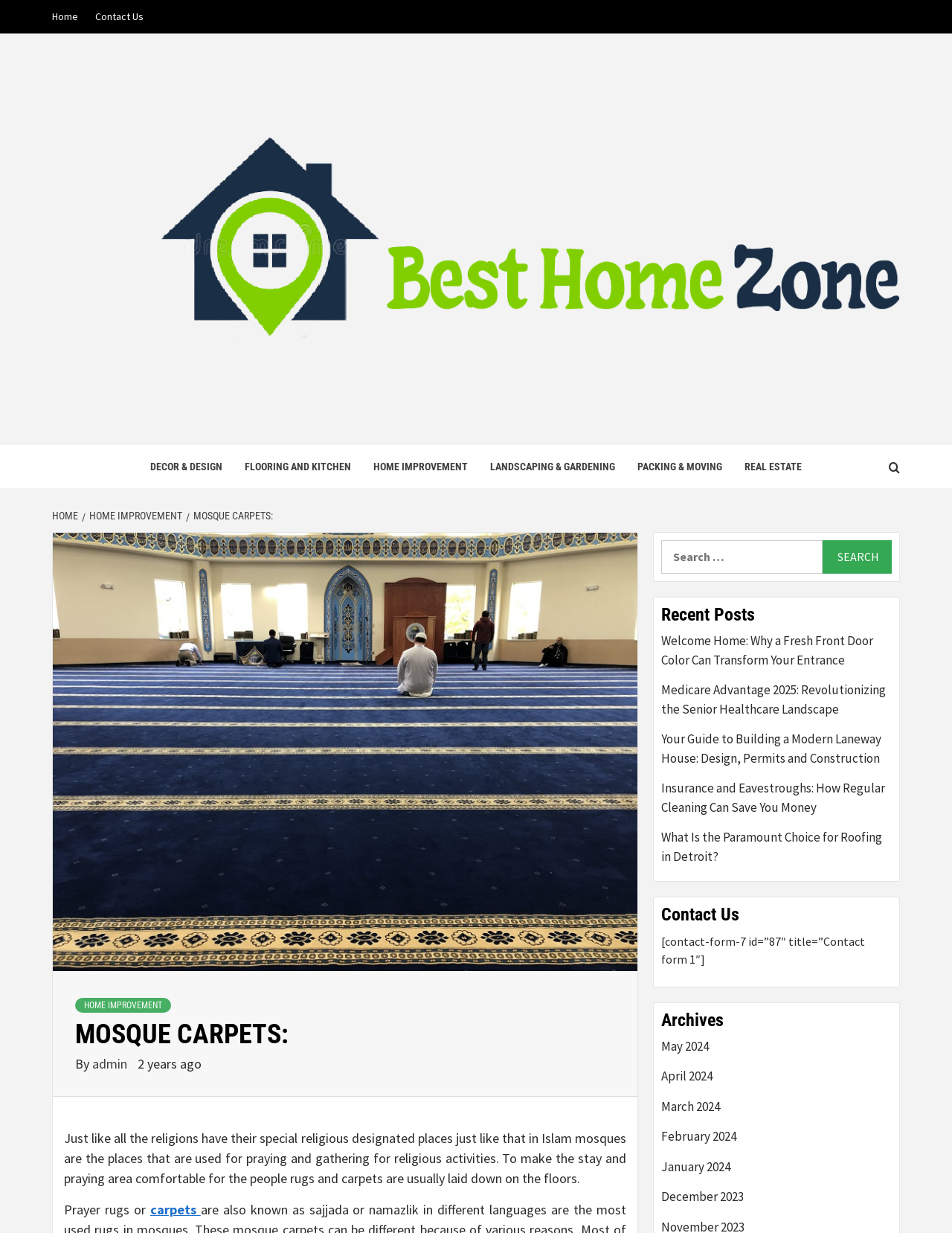Locate the bounding box coordinates of the element I should click to achieve the following instruction: "Click on Home".

[0.055, 0.0, 0.09, 0.027]